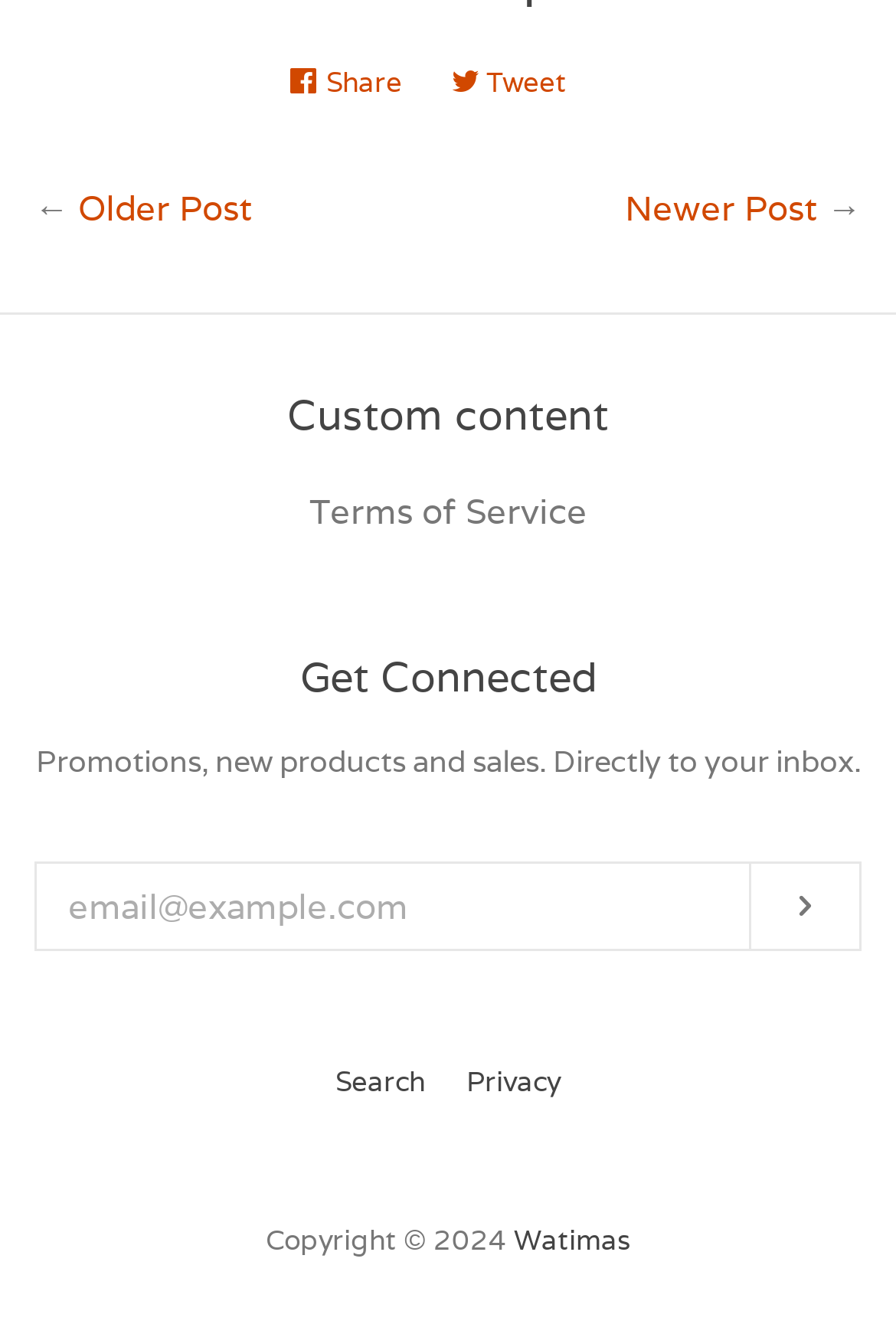Determine the bounding box coordinates for the clickable element required to fulfill the instruction: "Click on the 'LOGIN' link". Provide the coordinates as four float numbers between 0 and 1, i.e., [left, top, right, bottom].

None